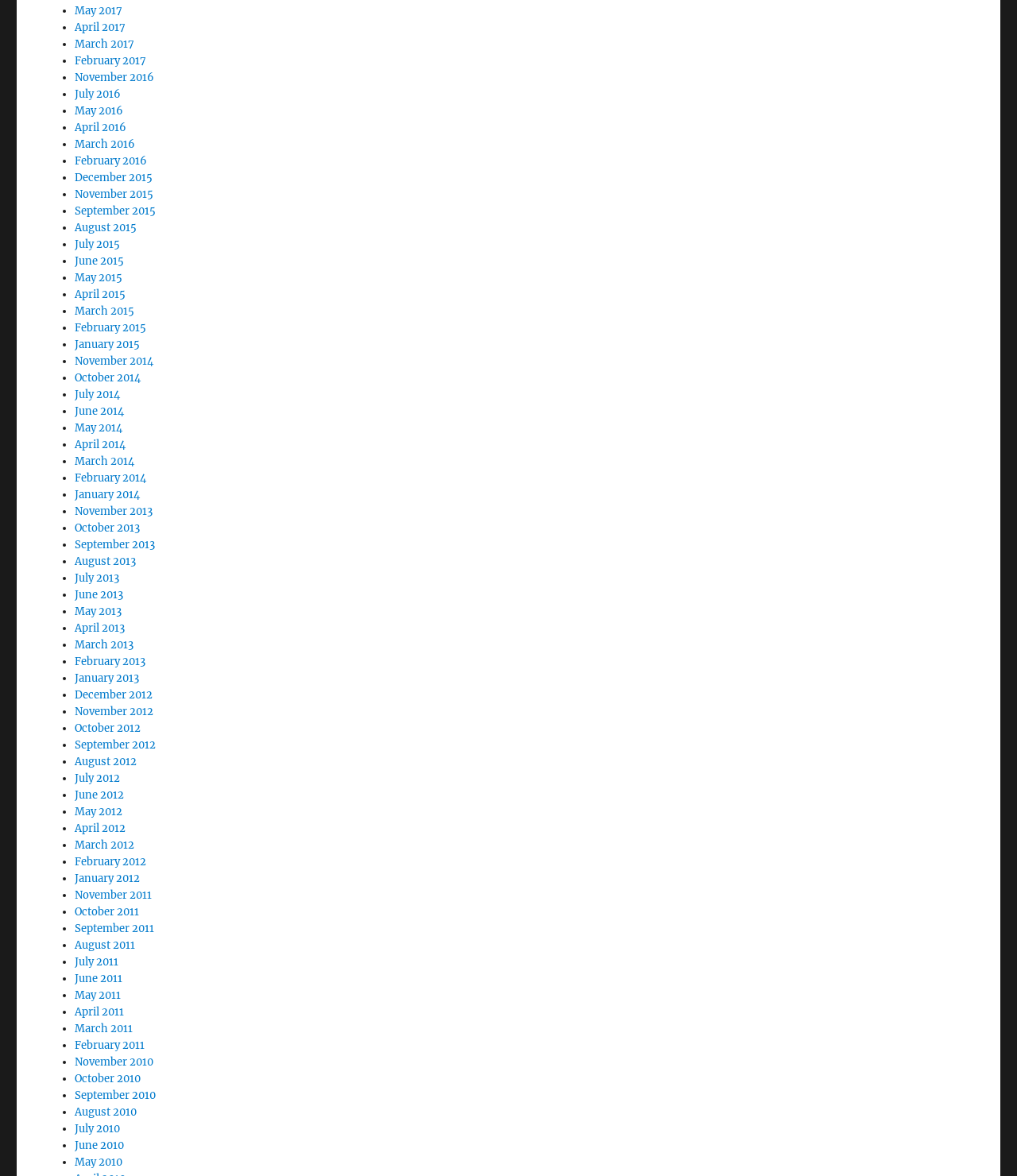Provide the bounding box coordinates of the section that needs to be clicked to accomplish the following instruction: "View January 2015."

[0.073, 0.287, 0.137, 0.299]